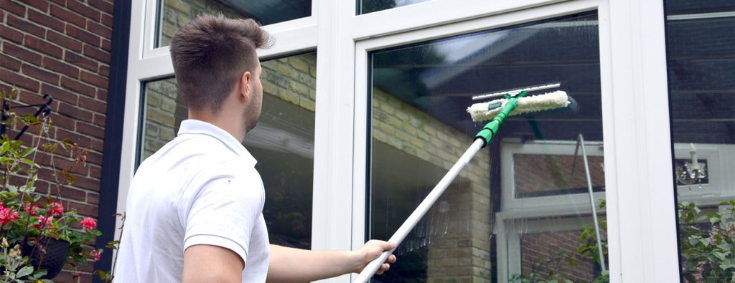Elaborate on the contents of the image in a comprehensive manner.

In this image, a young man is seen performing cladding cleaning on a window, showcasing the importance of maintaining the aesthetics and structural integrity of a building. Dressed in a casual white polo shirt, he utilizes a long-handled cleaning tool equipped with a microfiber cover, effectively removing dirt and grime from the glass surface. The setting features lush greenery and flowers, indicating a well-kept exterior environment, emphasizing the transformative effects of professional cleaning techniques on building facades. As dirt accumulation can detract from a building's appeal, this image highlights the role of superior cladding cleaning methods in revitalizing both appearance and functionality, ensuring that structures remain visually striking and environmentally sustainable.